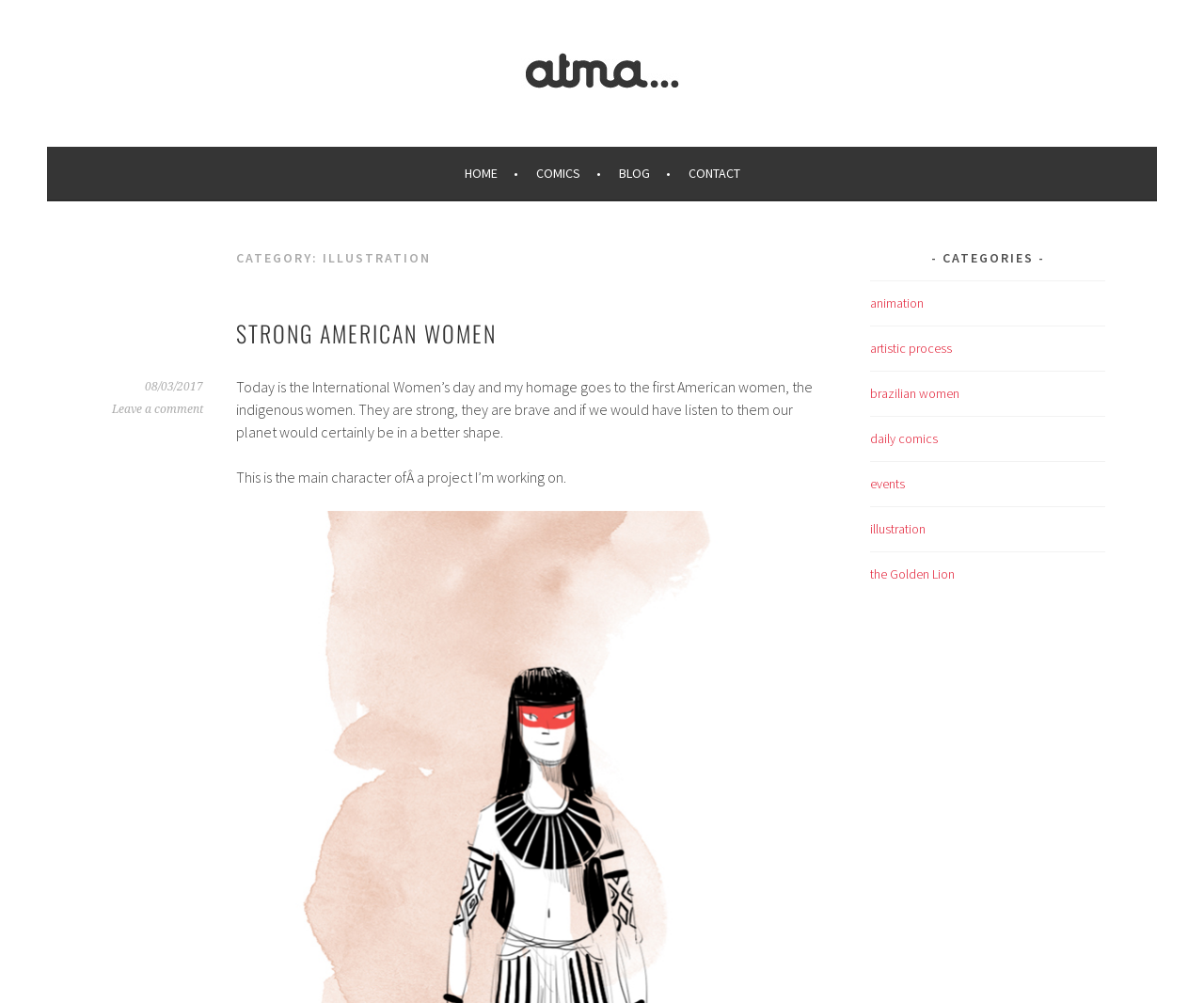Please find the bounding box coordinates of the clickable region needed to complete the following instruction: "view comics". The bounding box coordinates must consist of four float numbers between 0 and 1, i.e., [left, top, right, bottom].

[0.445, 0.161, 0.499, 0.184]